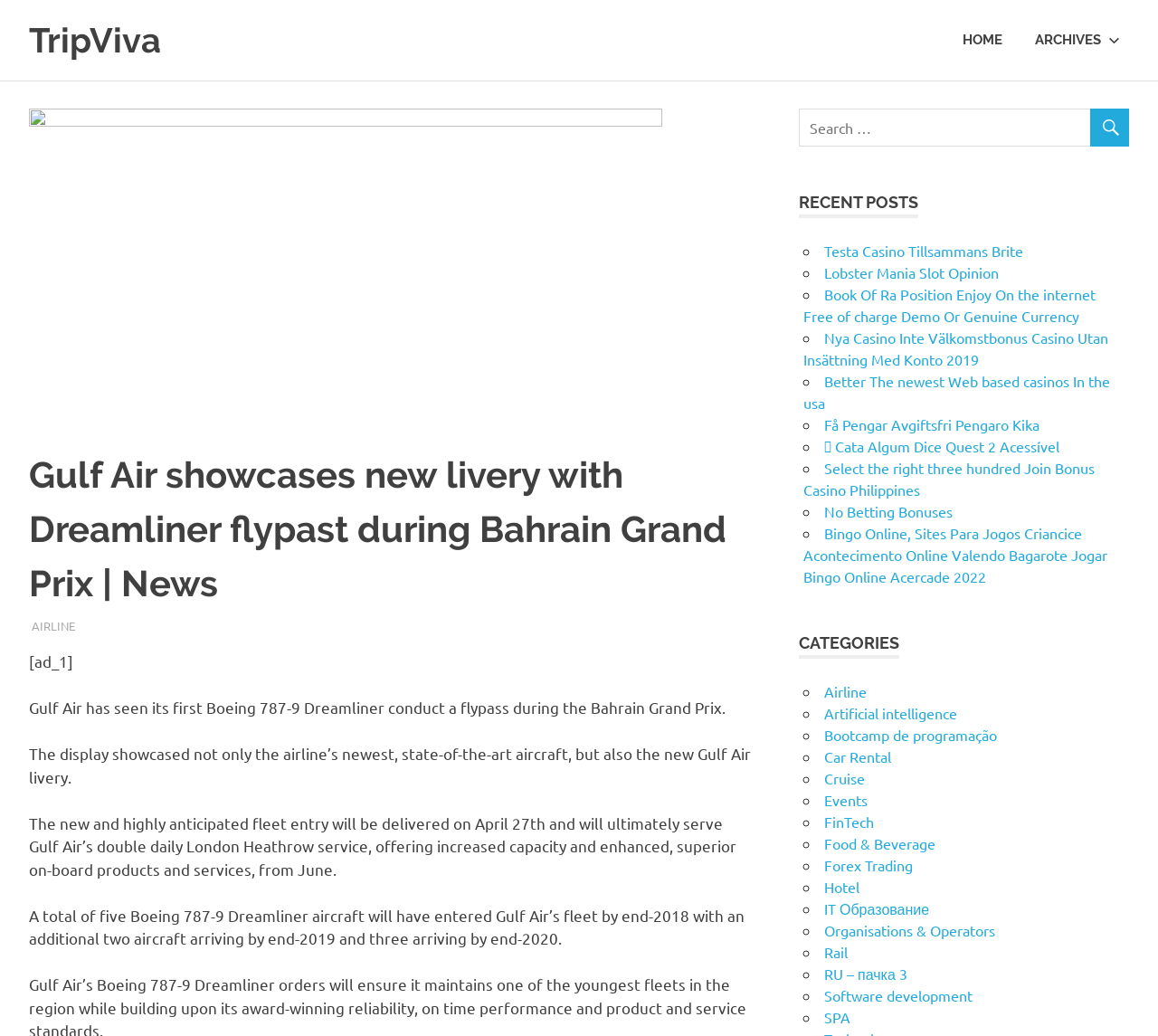Using the format (top-left x, top-left y, bottom-right x, bottom-right y), provide the bounding box coordinates for the described UI element. All values should be floating point numbers between 0 and 1: Få Pengar Avgiftsfri Pengaro Kika

[0.712, 0.401, 0.898, 0.418]